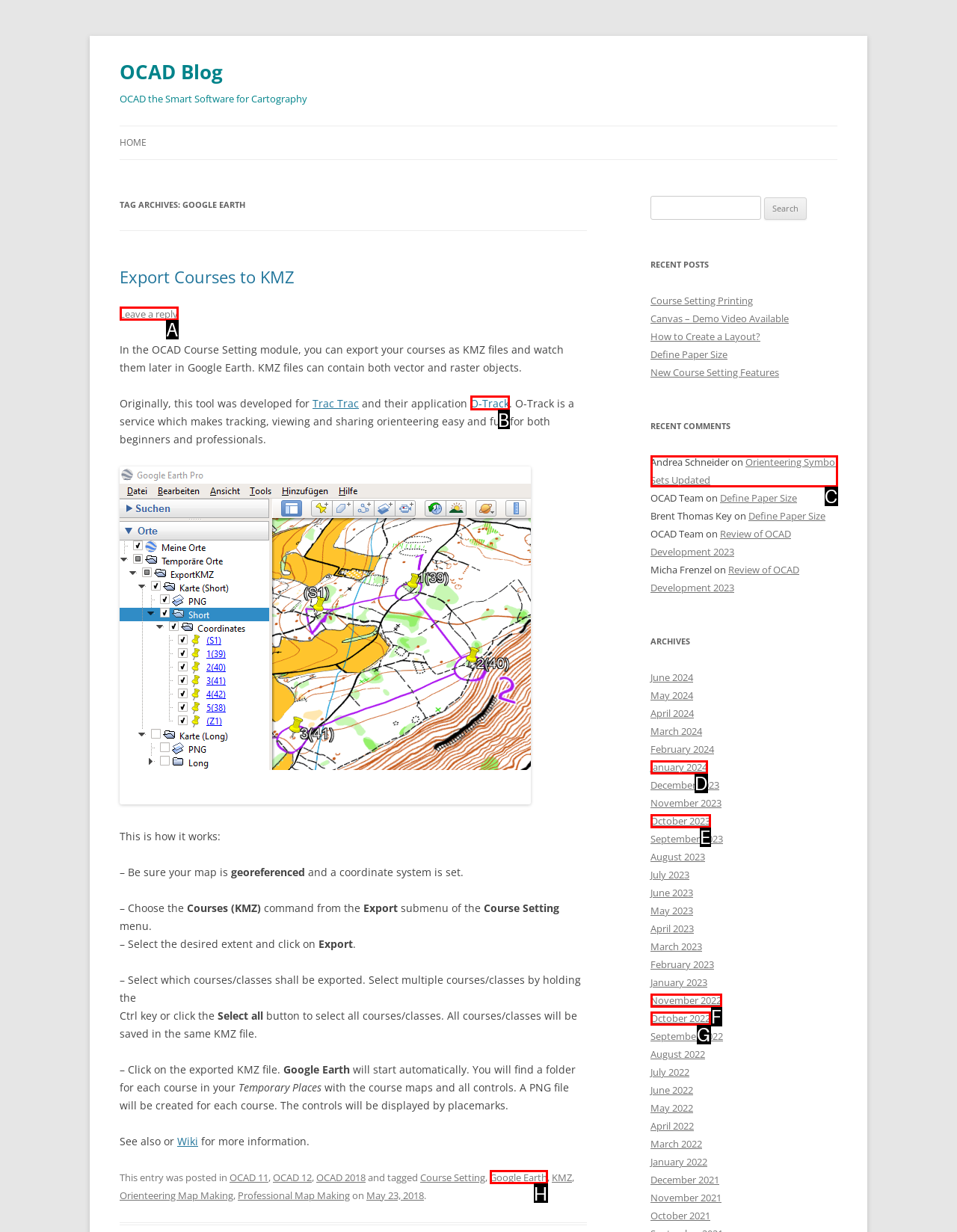Which lettered option should I select to achieve the task: Click on the 'Leave a reply' link according to the highlighted elements in the screenshot?

A